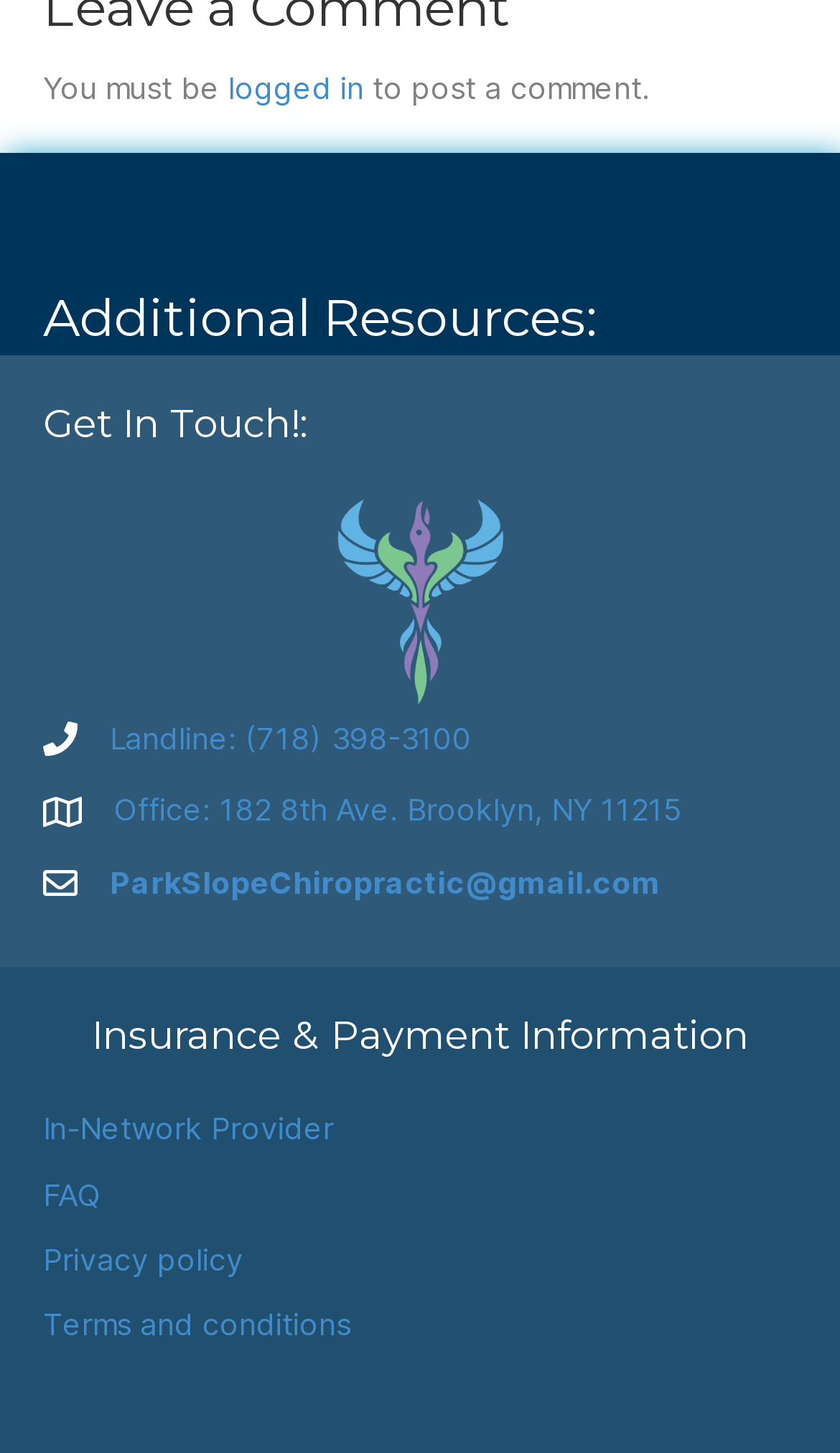Kindly determine the bounding box coordinates for the area that needs to be clicked to execute this instruction: "Learn about insurance and payment information".

[0.109, 0.697, 0.891, 0.729]